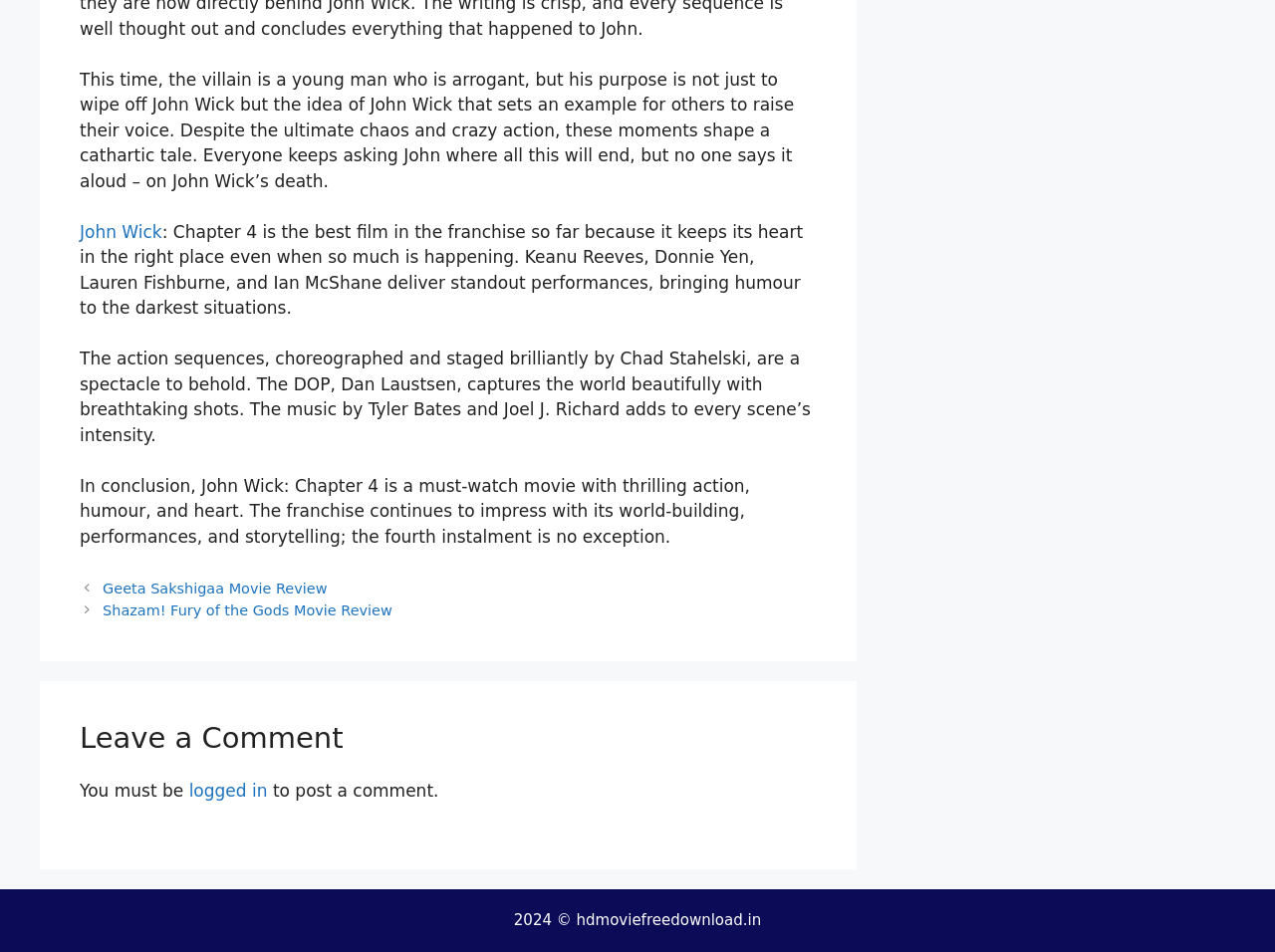Answer the question below in one word or phrase:
What is the name of the movie being reviewed?

John Wick: Chapter 4